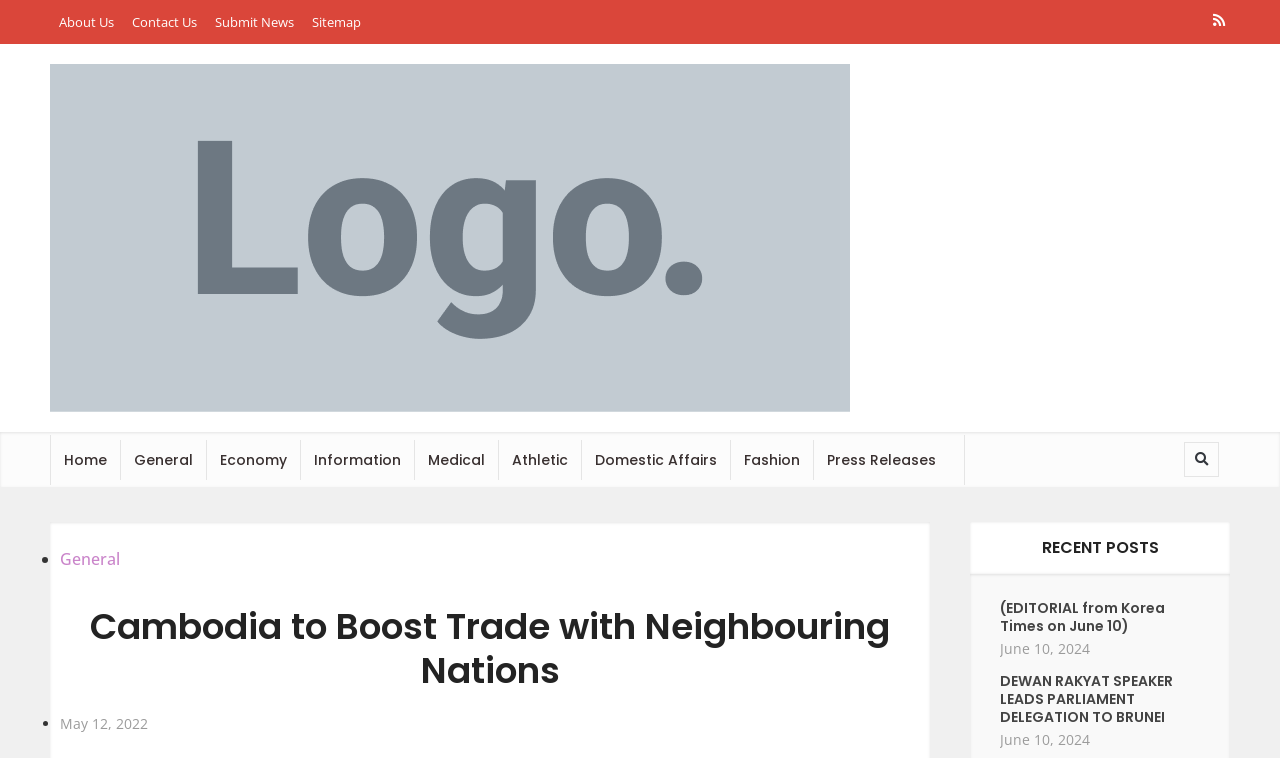Carefully examine the image and provide an in-depth answer to the question: How many links are in the top navigation menu?

The top navigation menu has five links: 'About Us', 'Contact Us', 'Submit News', 'Sitemap', and an empty link. These links are located at the top of the webpage and provide navigation options for users.